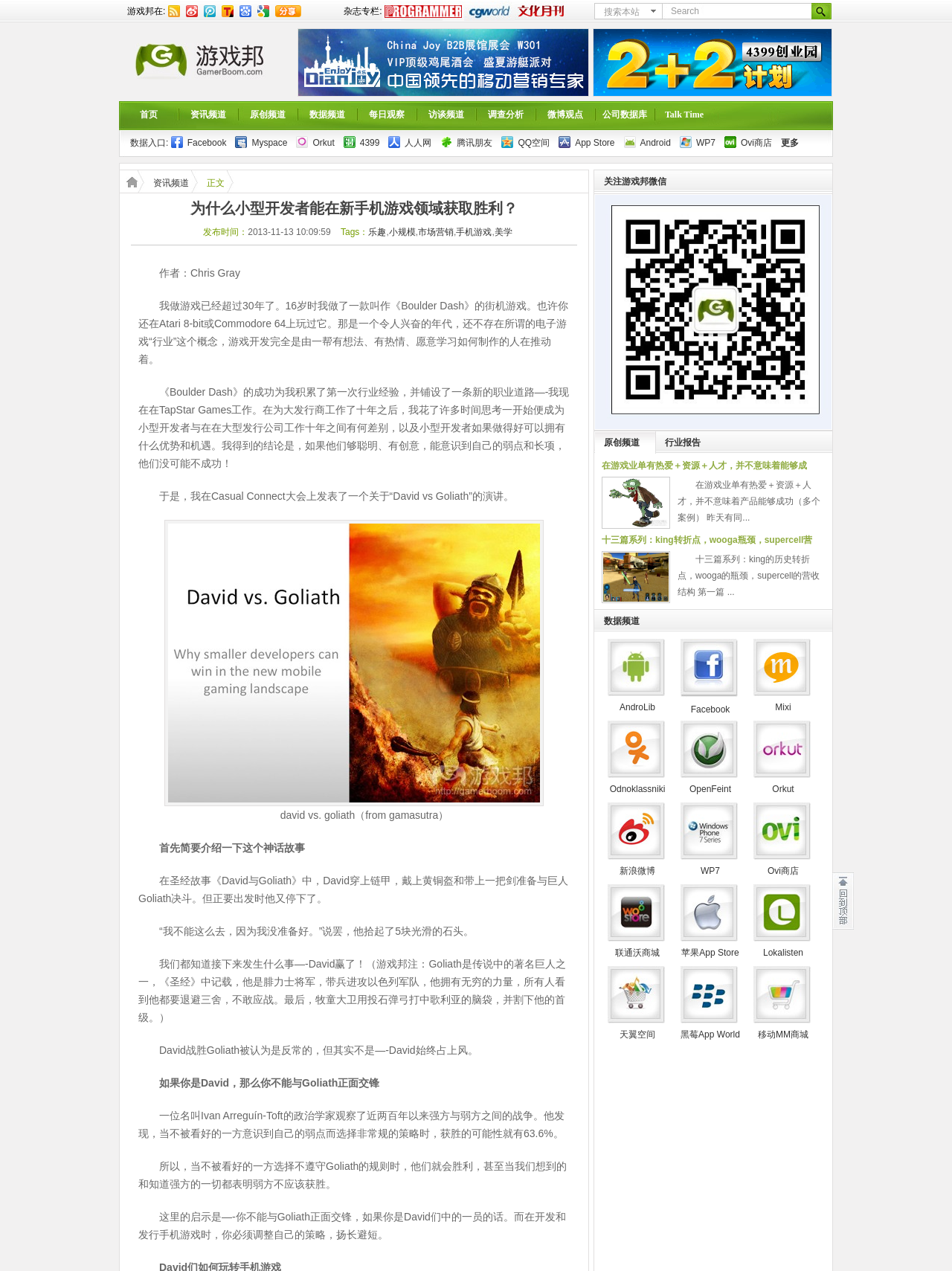How many social media platforms are listed?
Please use the image to provide an in-depth answer to the question.

The social media platforms are listed at the bottom of the webpage, and they include Facebook, Myspace, Orkut, 4399, 人人网, 腾讯朋友, QQ空间, App Store, Android, WP7, Ovi商店, and more.